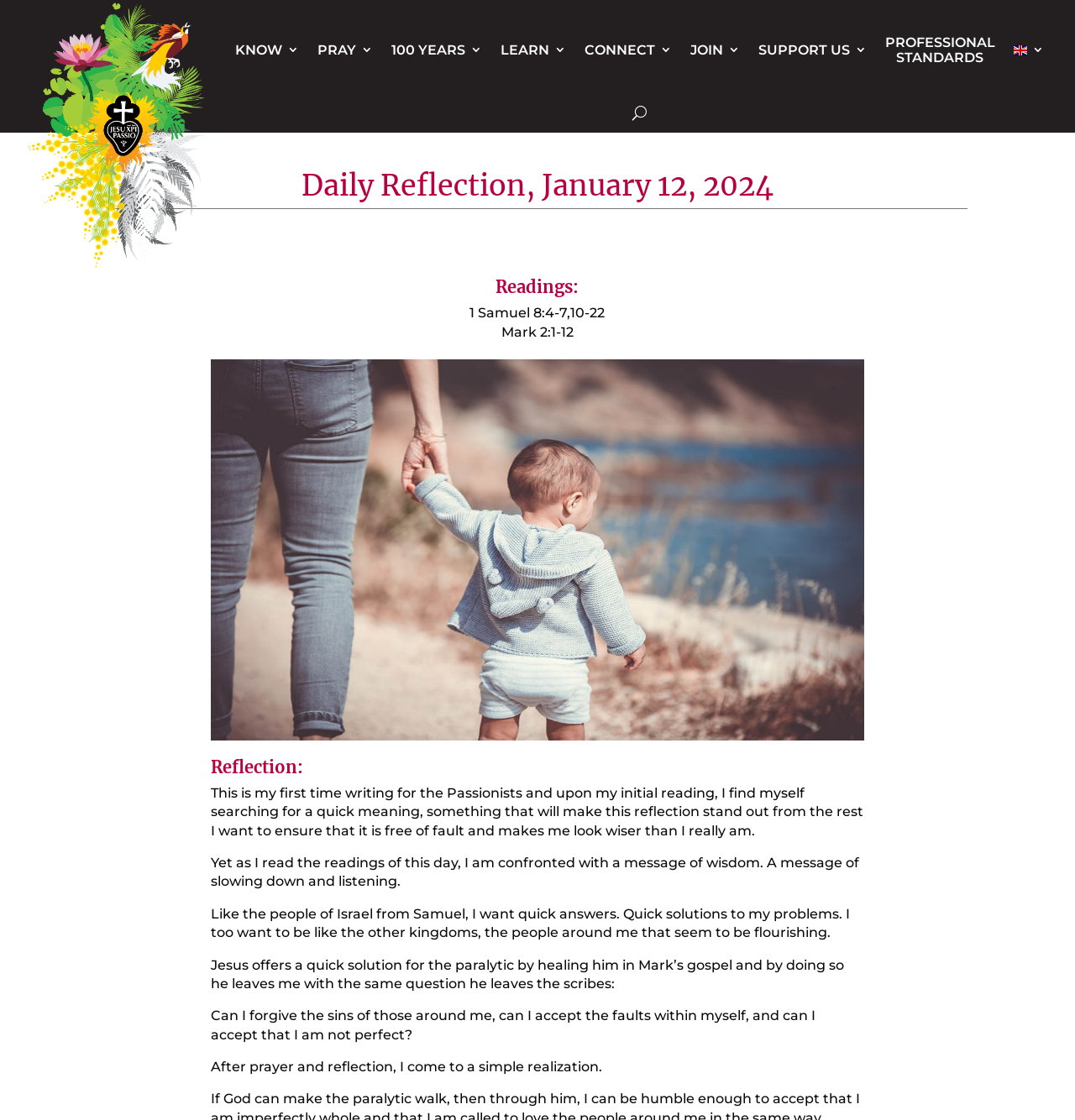How many links are there in the top navigation bar?
Carefully examine the image and provide a detailed answer to the question.

There are 9 links in the top navigation bar, including 'KNOW 3', 'PRAY 3', '100 YEARS 3', 'LEARN 3', 'CONNECT 3', 'JOIN 3', 'SUPPORT US 3', 'PROFESSIONAL STANDARDS', and 'en 3'.